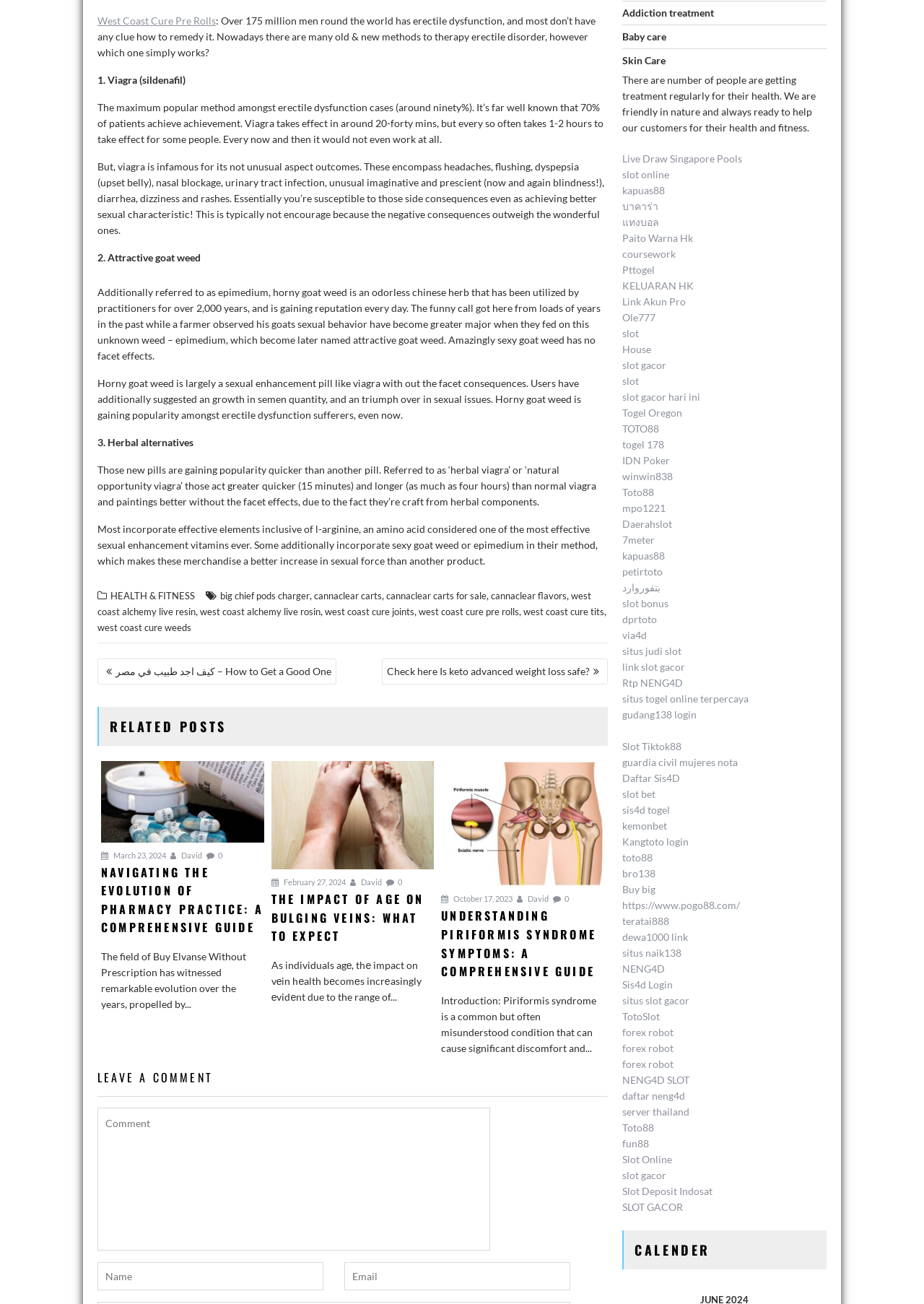Please reply with a single word or brief phrase to the question: 
What is the purpose of the textbox at the bottom of the webpage?

Leave a comment